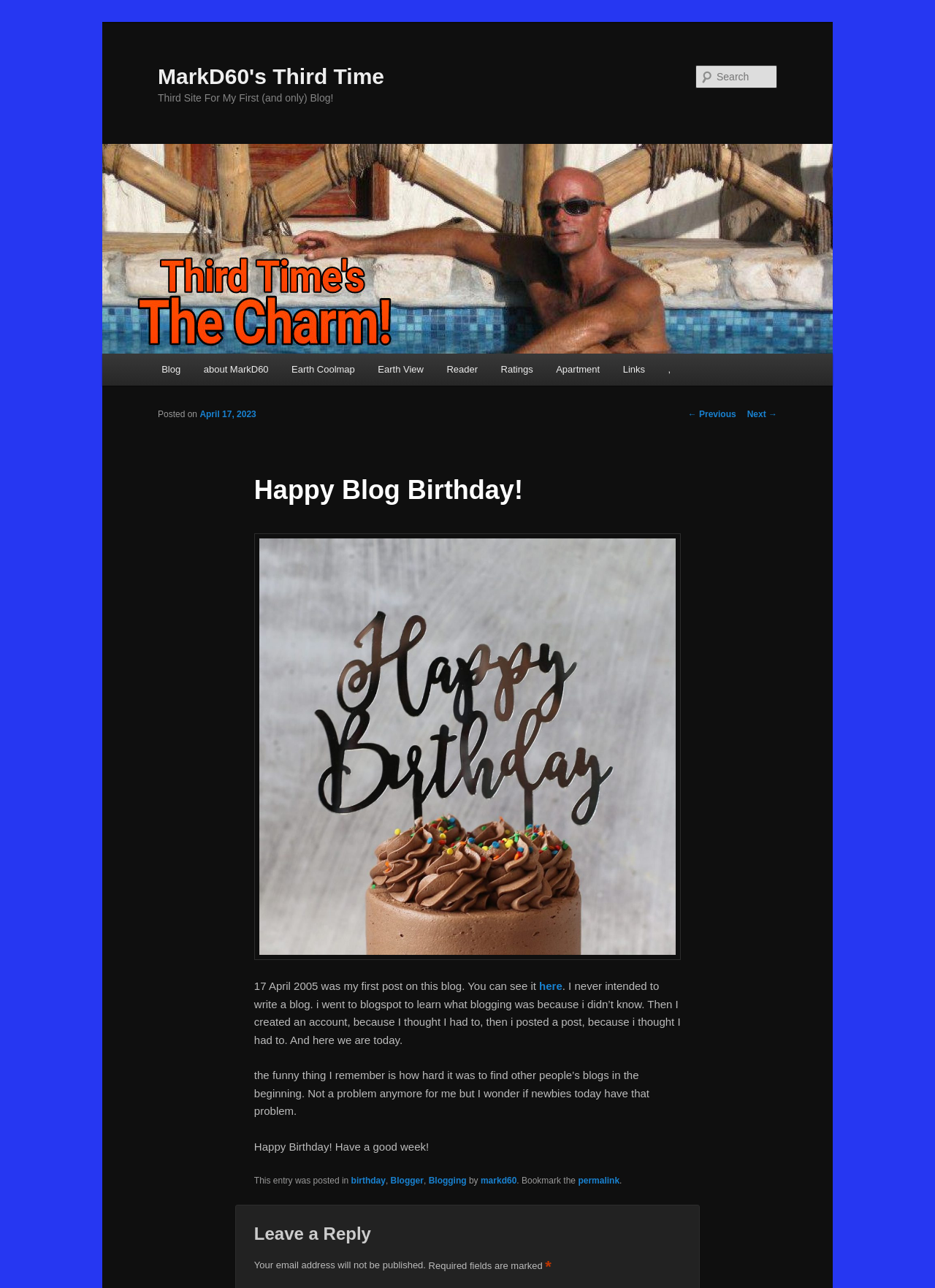Using the element description provided, determine the bounding box coordinates in the format (top-left x, top-left y, bottom-right x, bottom-right y). Ensure that all values are floating point numbers between 0 and 1. Element description: parent_node: Search name="s" placeholder="Search"

[0.744, 0.05, 0.831, 0.069]